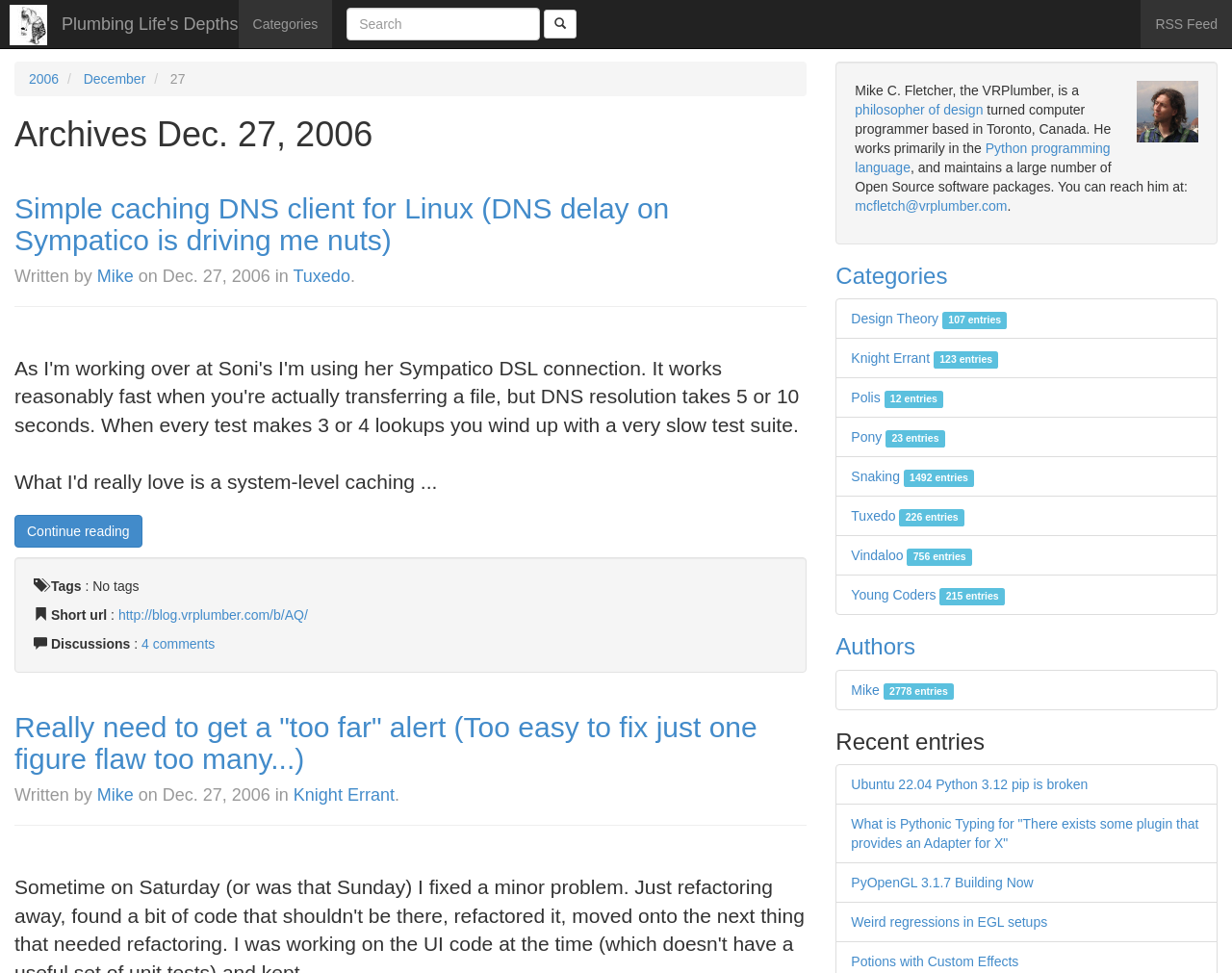Can you identify the bounding box coordinates of the clickable region needed to carry out this instruction: 'Explore More'? The coordinates should be four float numbers within the range of 0 to 1, stated as [left, top, right, bottom].

None